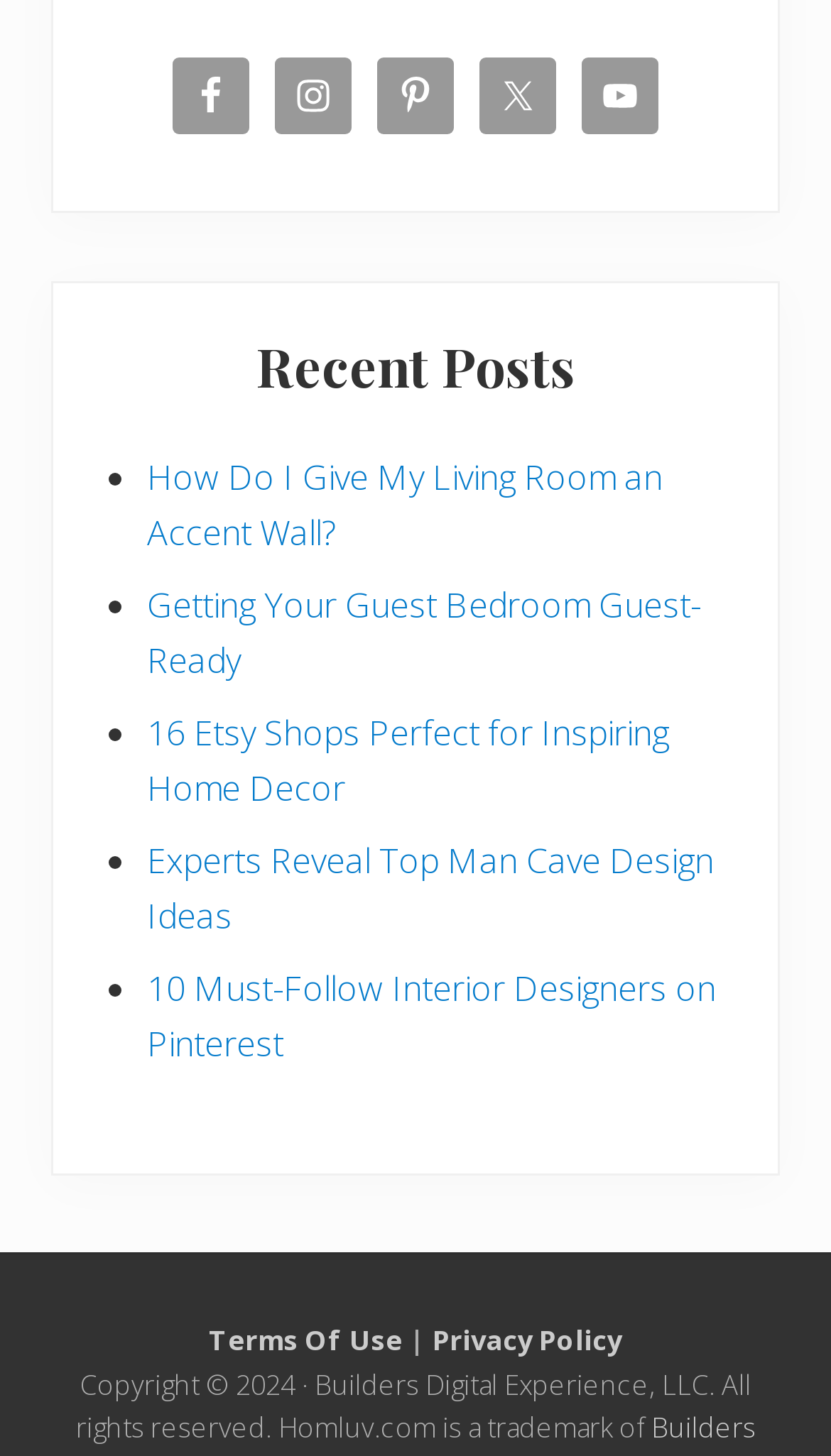From the screenshot, find the bounding box of the UI element matching this description: "Twitter". Supply the bounding box coordinates in the form [left, top, right, bottom], each a float between 0 and 1.

[0.577, 0.039, 0.669, 0.092]